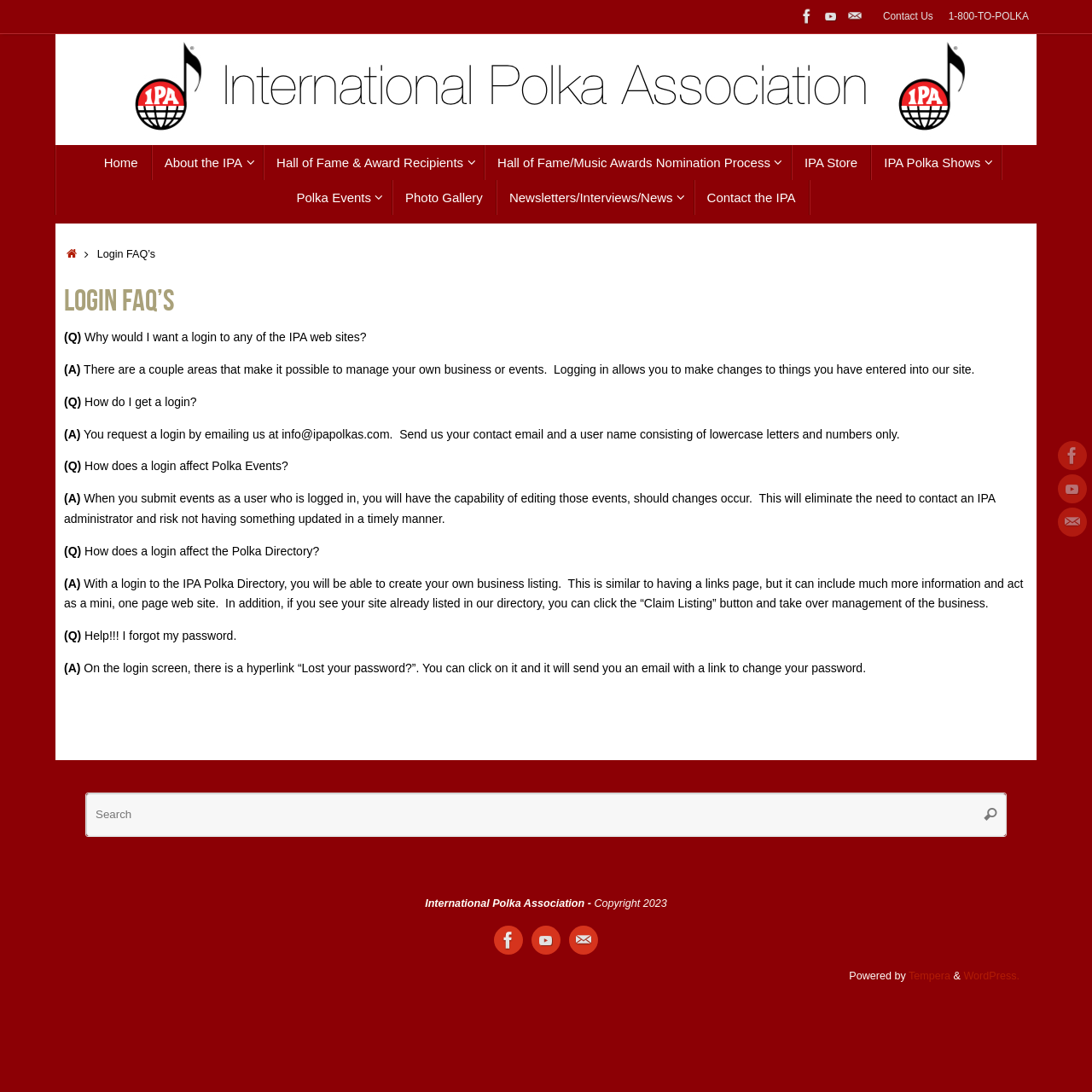Please determine the bounding box coordinates for the UI element described as: "IPA Store".

[0.725, 0.133, 0.798, 0.165]